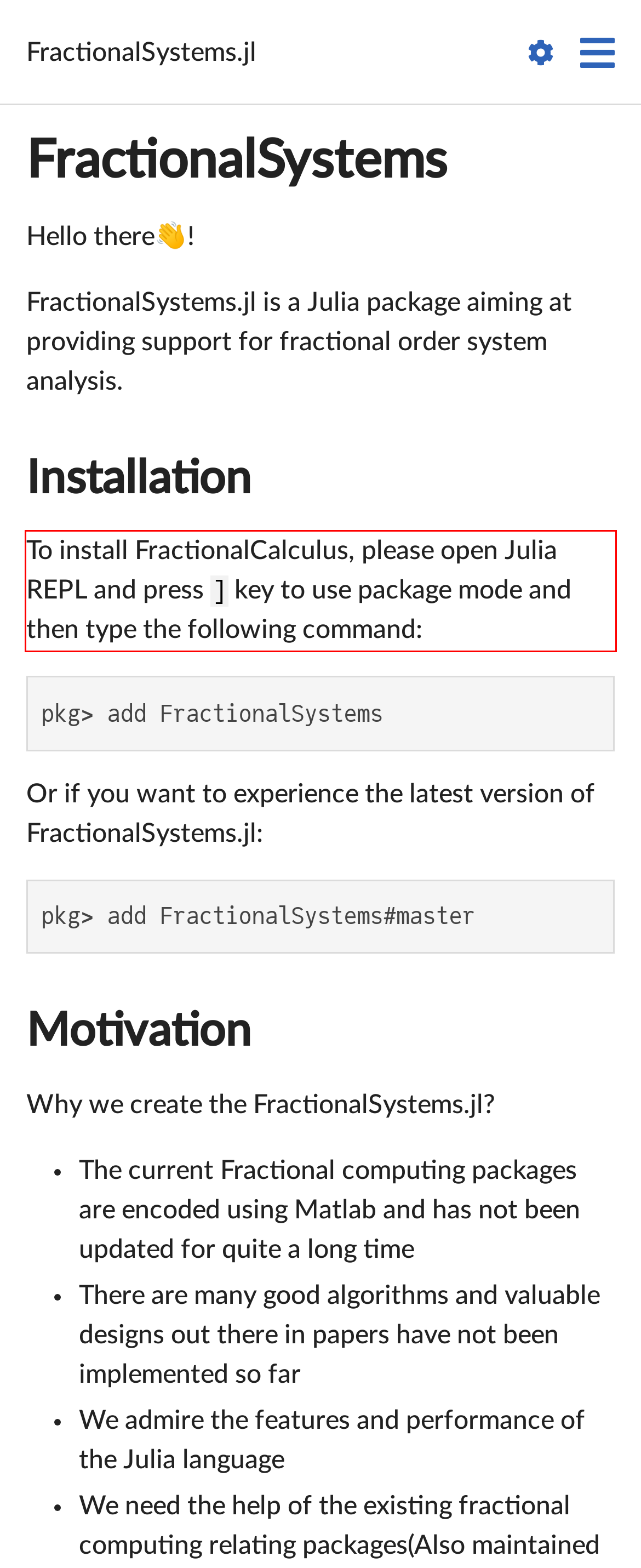You are given a webpage screenshot with a red bounding box around a UI element. Extract and generate the text inside this red bounding box.

To install FractionalCalculus, please open Julia REPL and press ] key to use package mode and then type the following command: